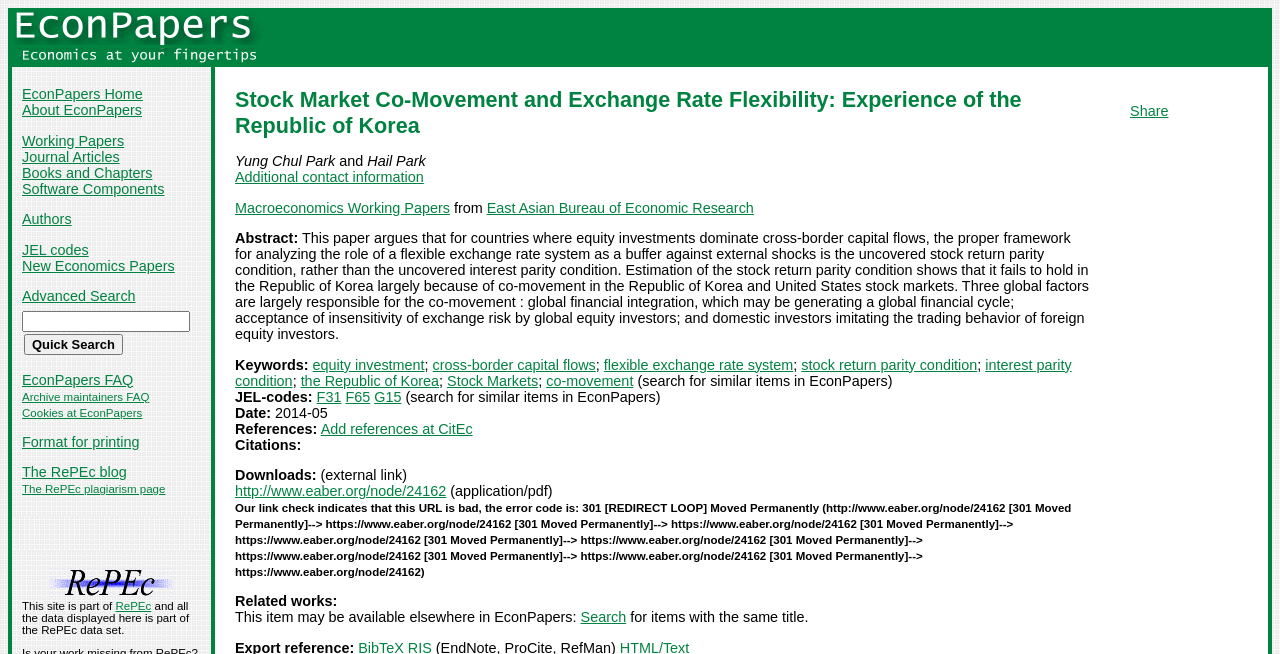Please study the image and answer the question comprehensively:
What is the name of the organization that published the paper?

I found the answer by looking at the section that describes the paper, where it is mentioned that the paper is 'from East Asian Bureau of Economic Research'.